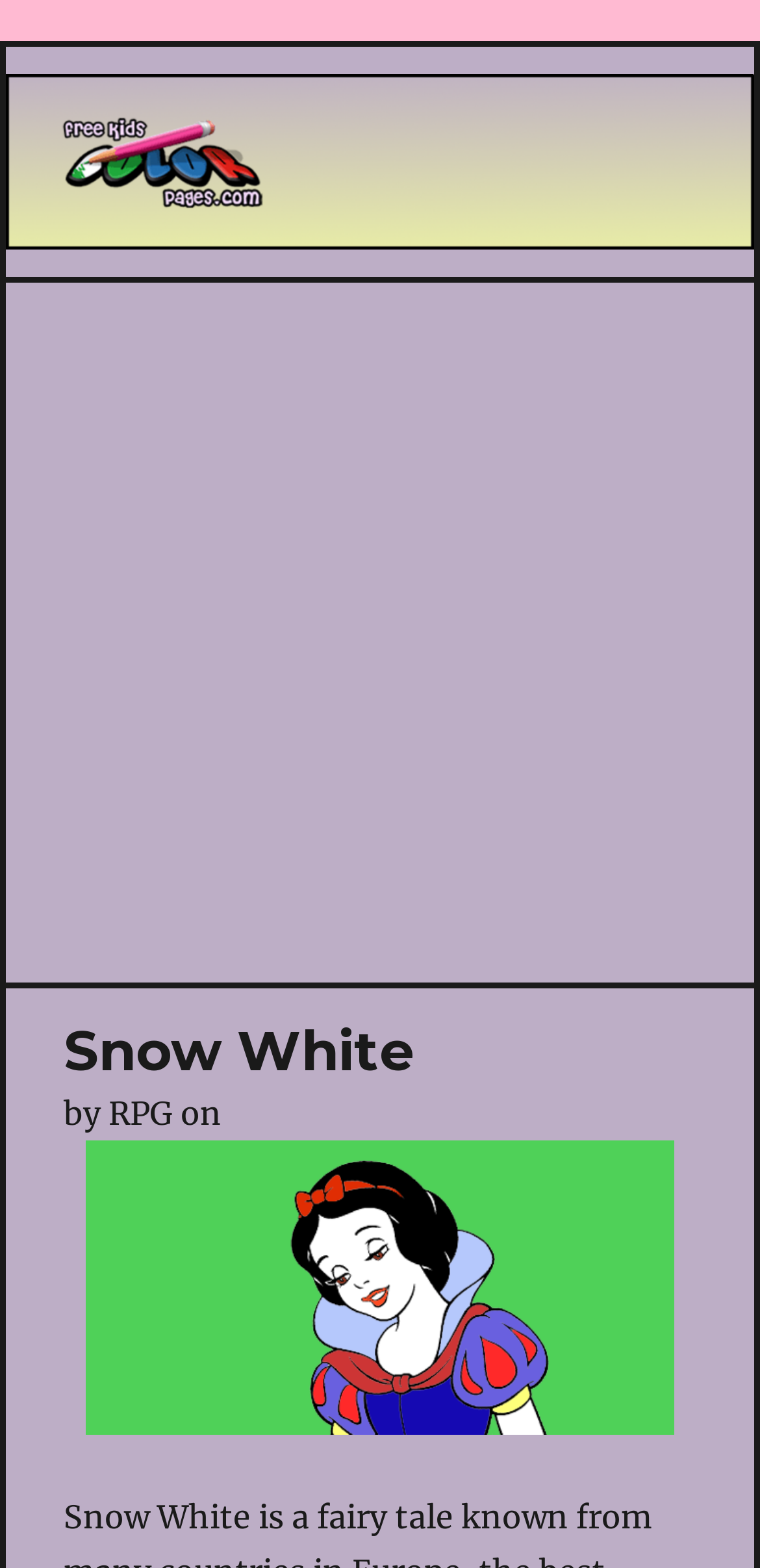Using the information in the image, give a detailed answer to the following question: How many links are there on the webpage?

I can see three links on the webpage: two links with the text 'Printable coloring pages' and one link with the text 'Snow White'.